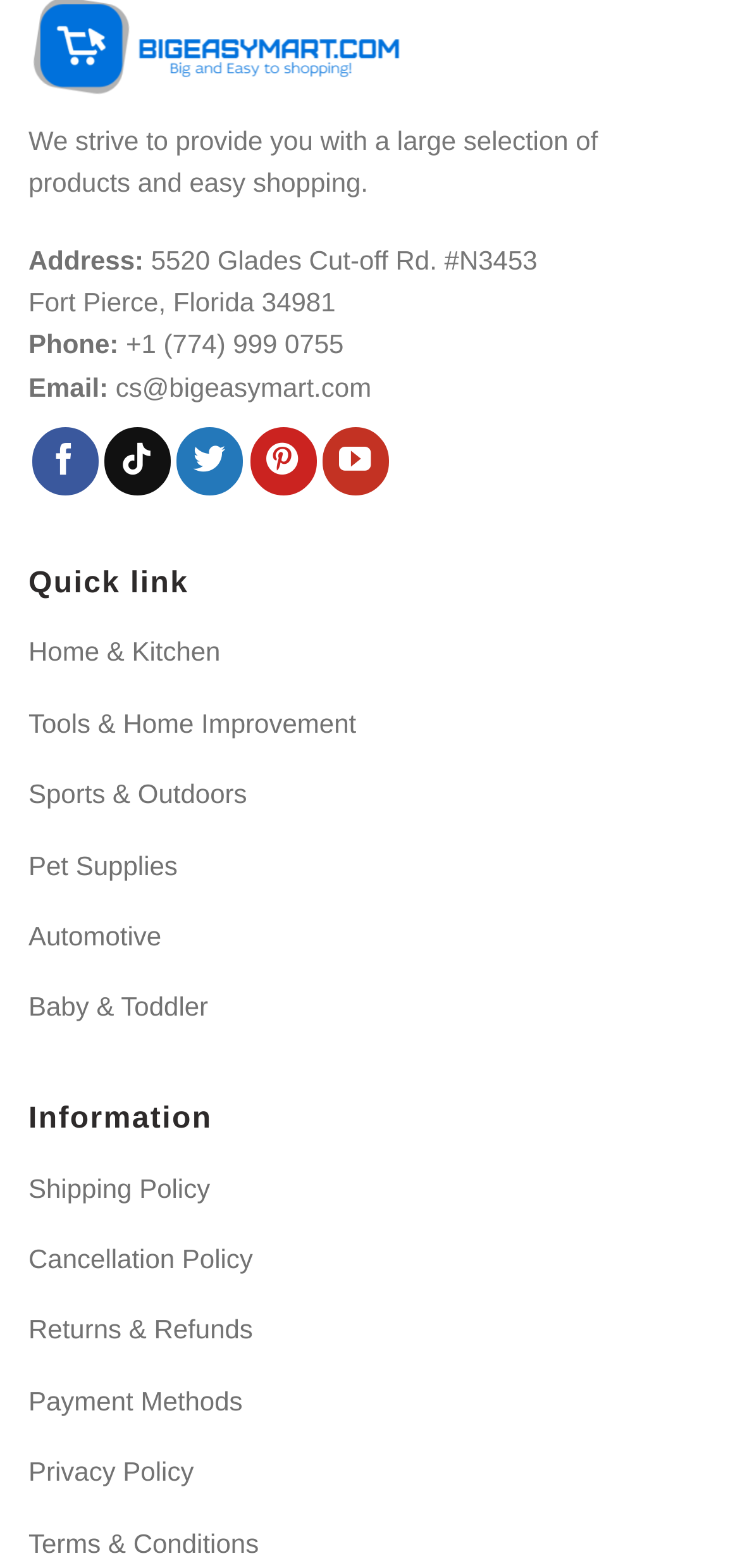Based on the element description Cancellation Policy, identify the bounding box of the UI element in the given webpage screenshot. The coordinates should be in the format (top-left x, top-left y, bottom-right x, bottom-right y) and must be between 0 and 1.

[0.038, 0.789, 0.342, 0.816]